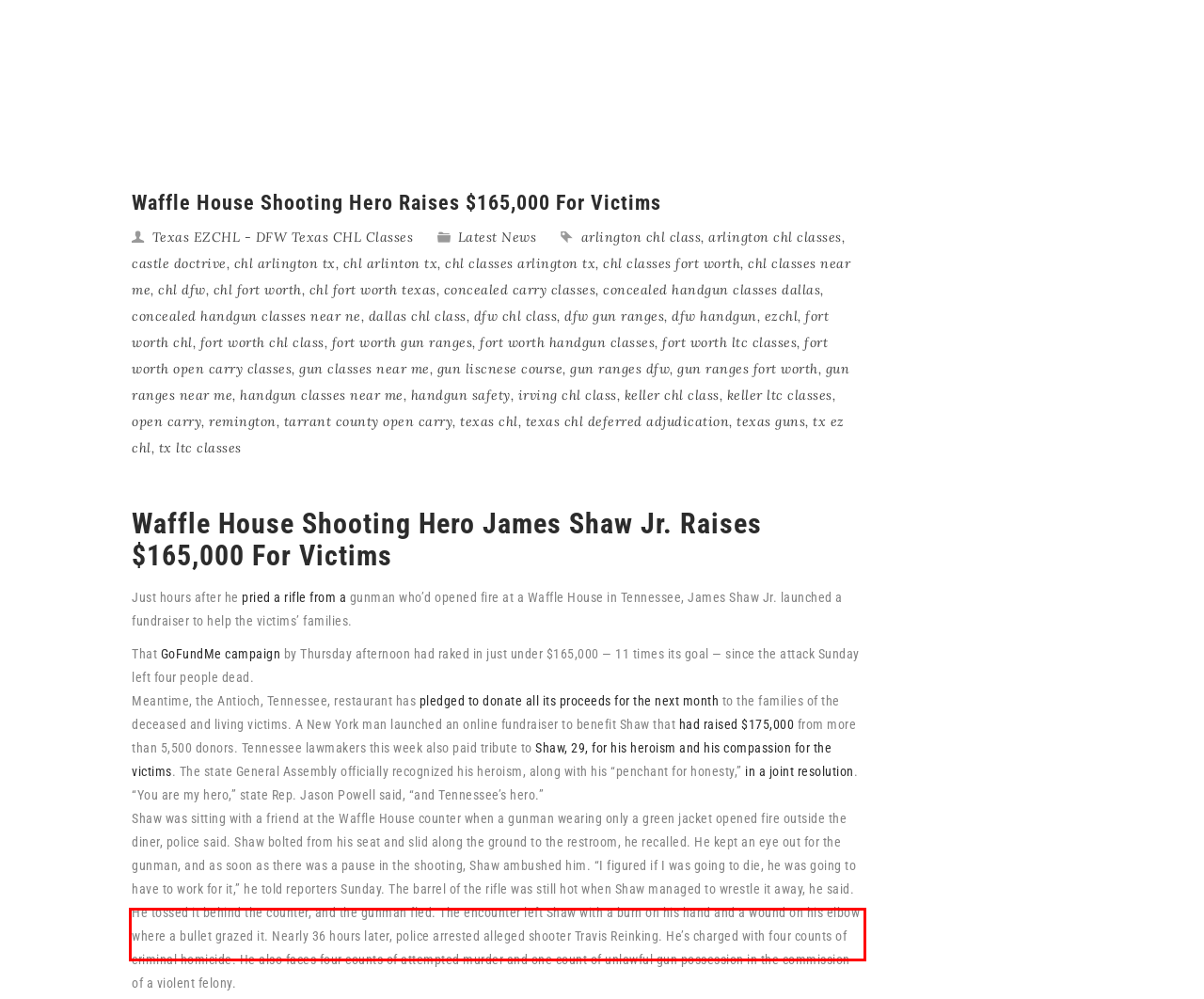You have a screenshot of a webpage where a UI element is enclosed in a red rectangle. Perform OCR to capture the text inside this red rectangle.

The License To Carry formerly known as a Concealed Handgun License is commonly referred to as a gun permit, concealed carry license, CCW, concealed carry, handgun license, handgun permit was changed to License To Carry on January 1,2016.